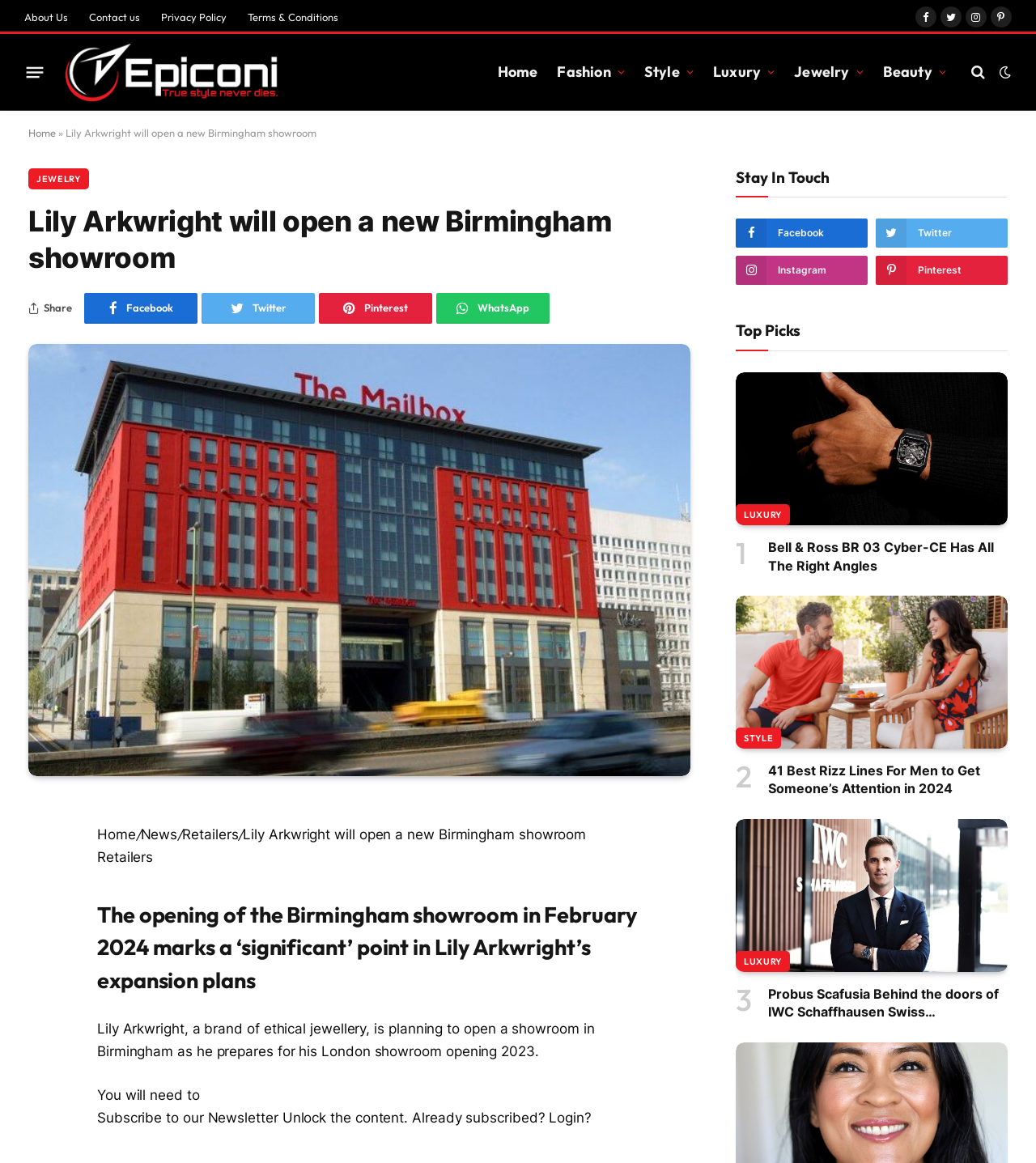Determine the bounding box coordinates of the element that should be clicked to execute the following command: "Click on About Us".

[0.013, 0.002, 0.076, 0.027]